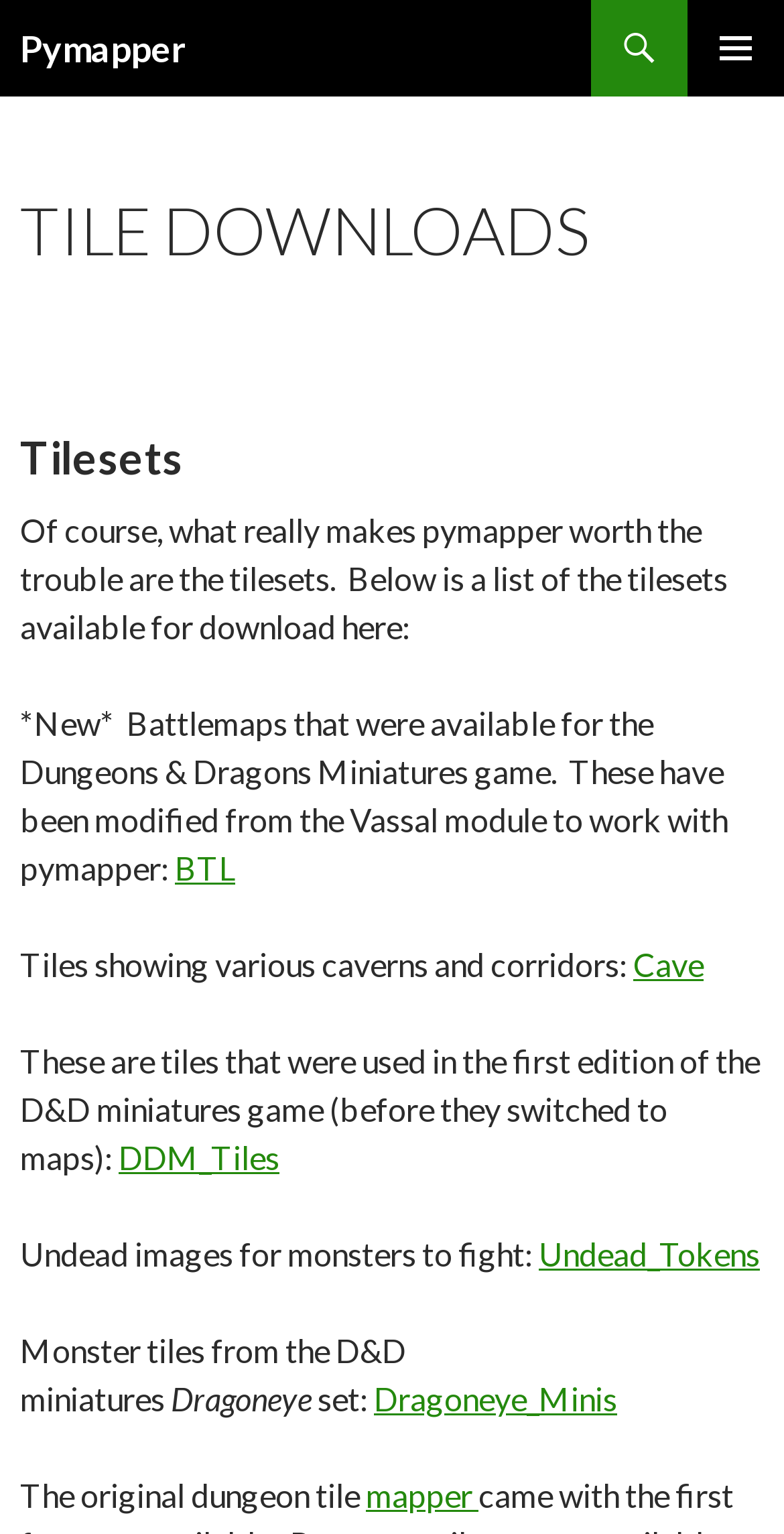Determine the bounding box coordinates of the target area to click to execute the following instruction: "Click the Cave link."

[0.808, 0.616, 0.897, 0.641]